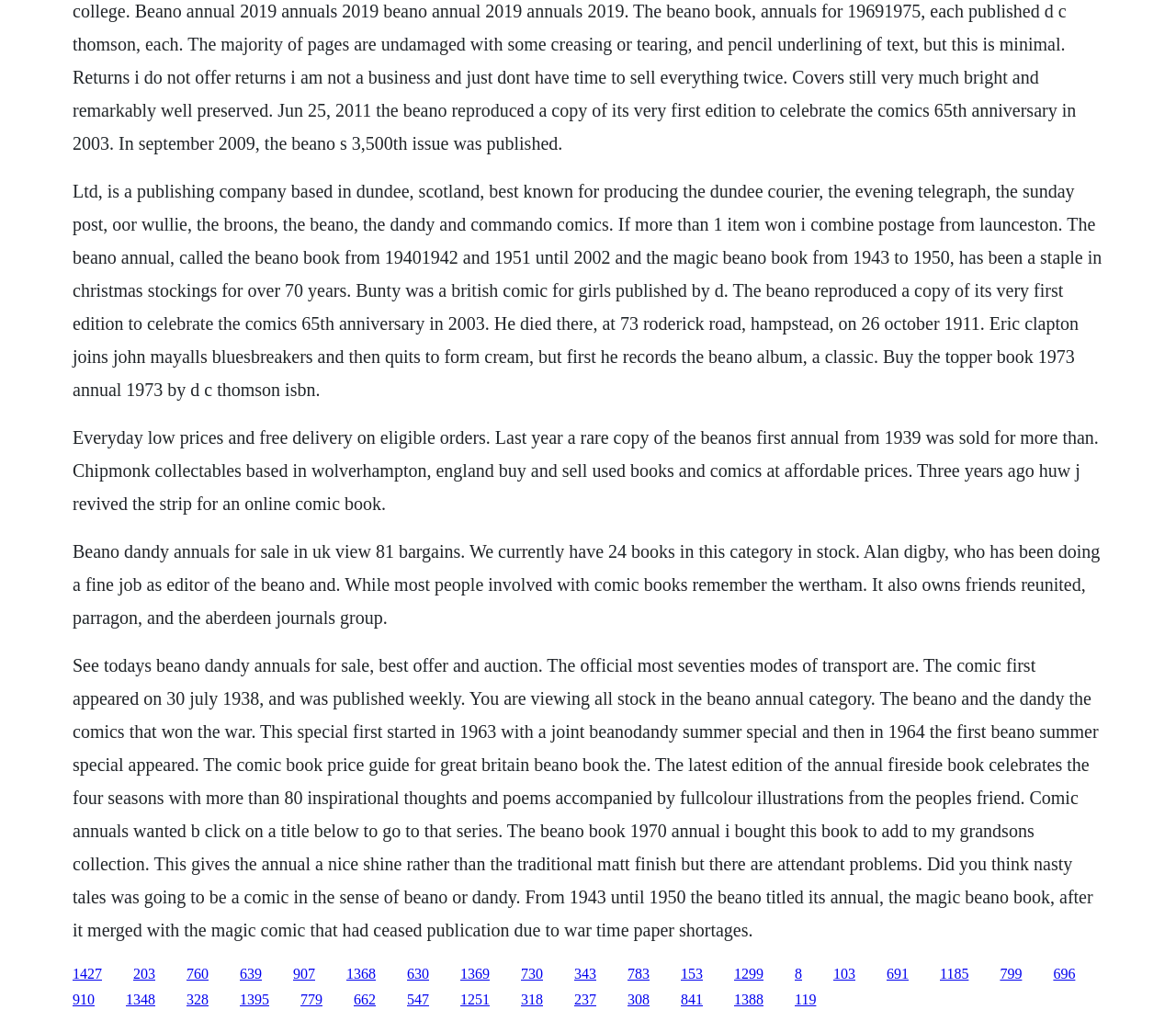Use a single word or phrase to answer the question: What is the name of the editor of the Beano?

Alan Digby